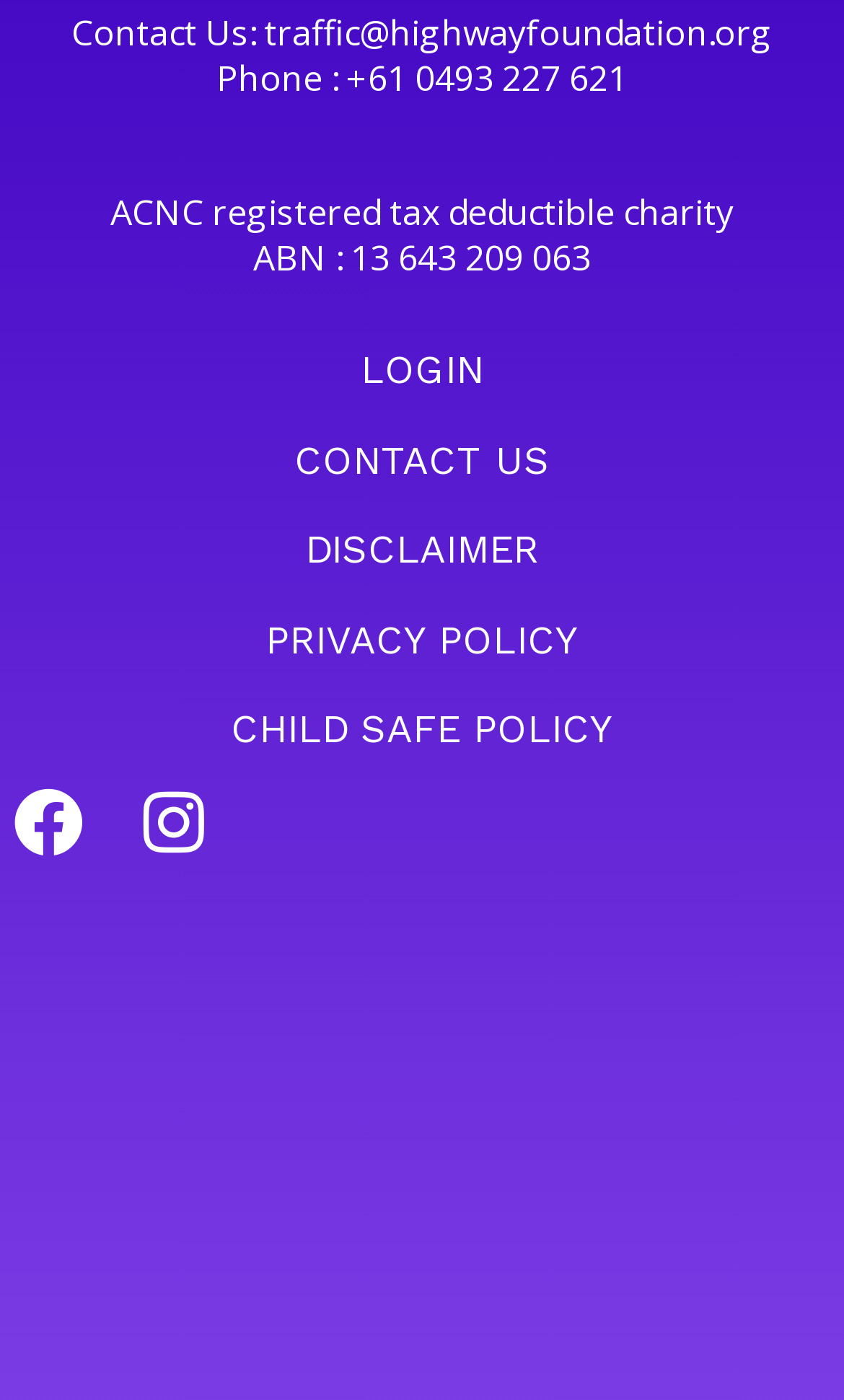Respond to the following question using a concise word or phrase: 
How many policy links are available?

4